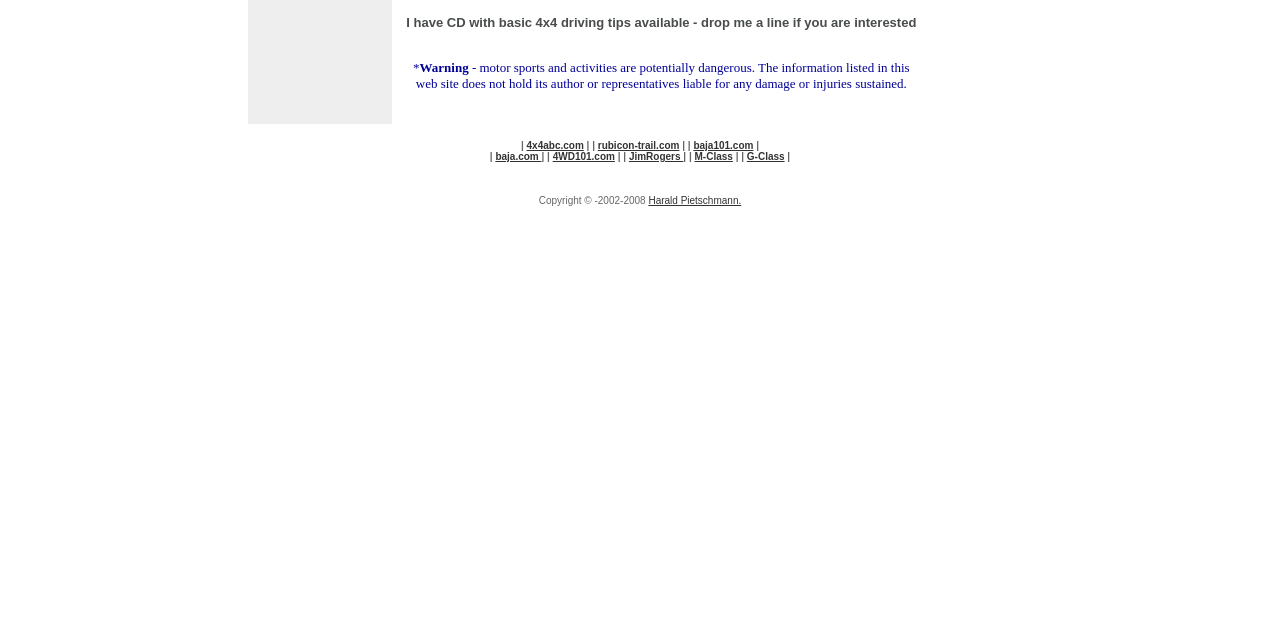Return the bounding box coordinates of the UI element that corresponds to this description: "4x4abc.com". The coordinates must be given as four float numbers in the range of 0 and 1, [left, top, right, bottom].

[0.411, 0.218, 0.456, 0.235]